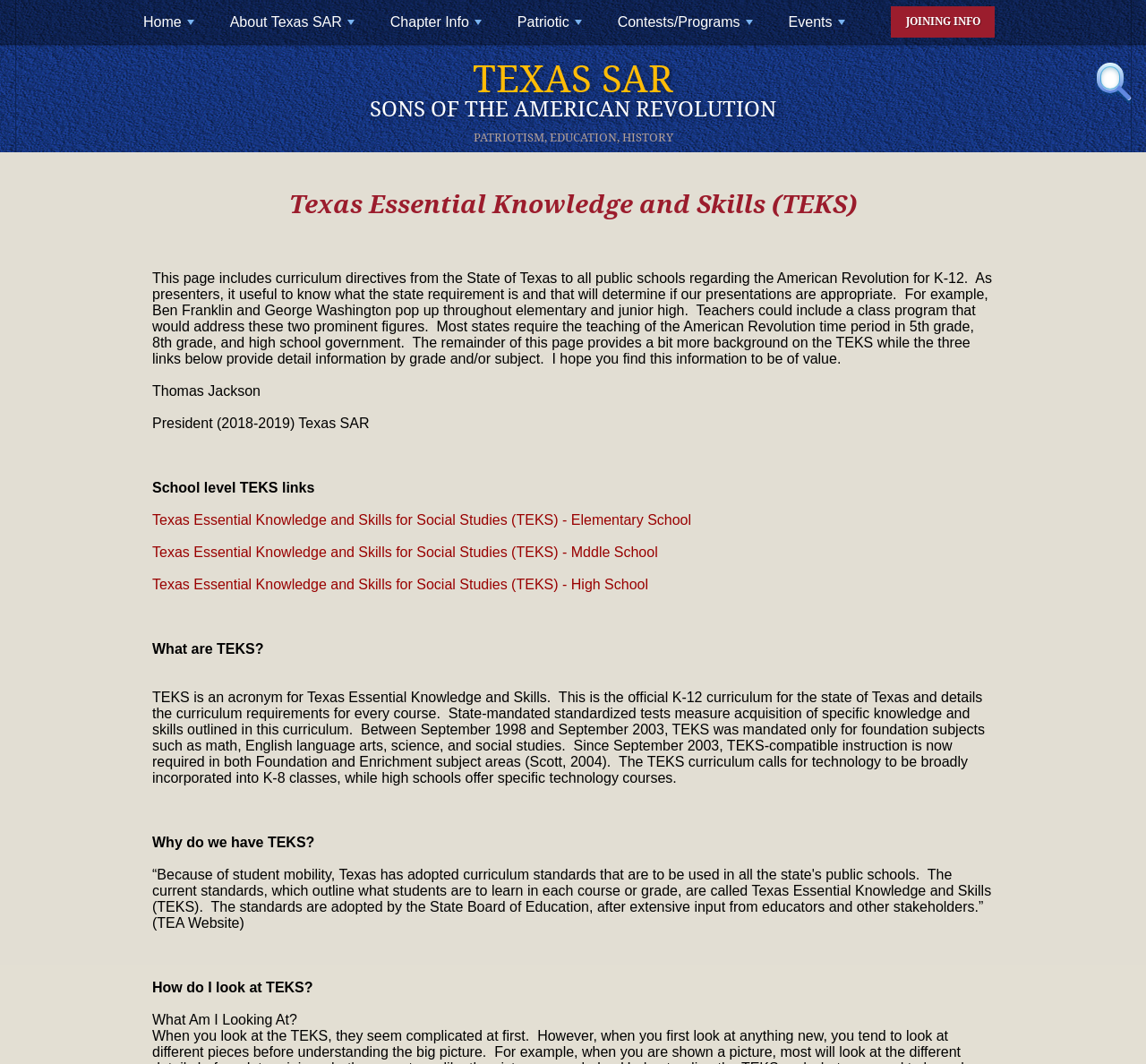What is the purpose of TEKS?
Refer to the screenshot and respond with a concise word or phrase.

Curriculum requirements